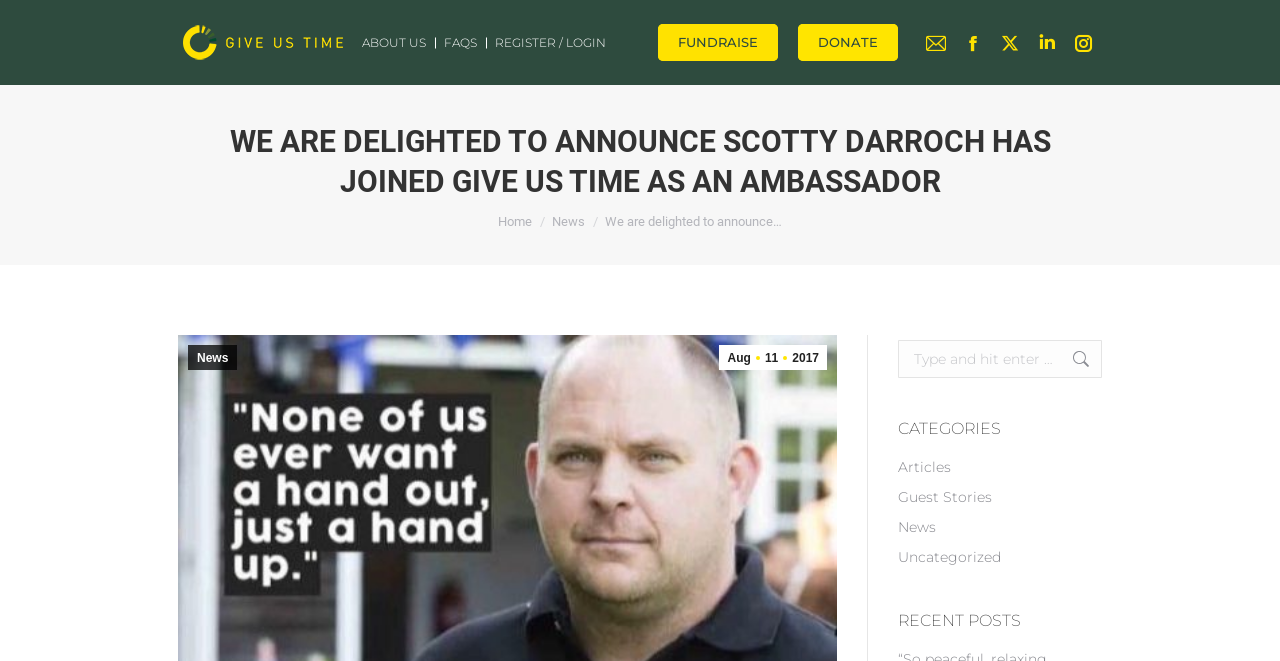Identify the text that serves as the heading for the webpage and generate it.

WE ARE DELIGHTED TO ANNOUNCE SCOTTY DARROCH HAS JOINED GIVE US TIME AS AN AMBASSADOR